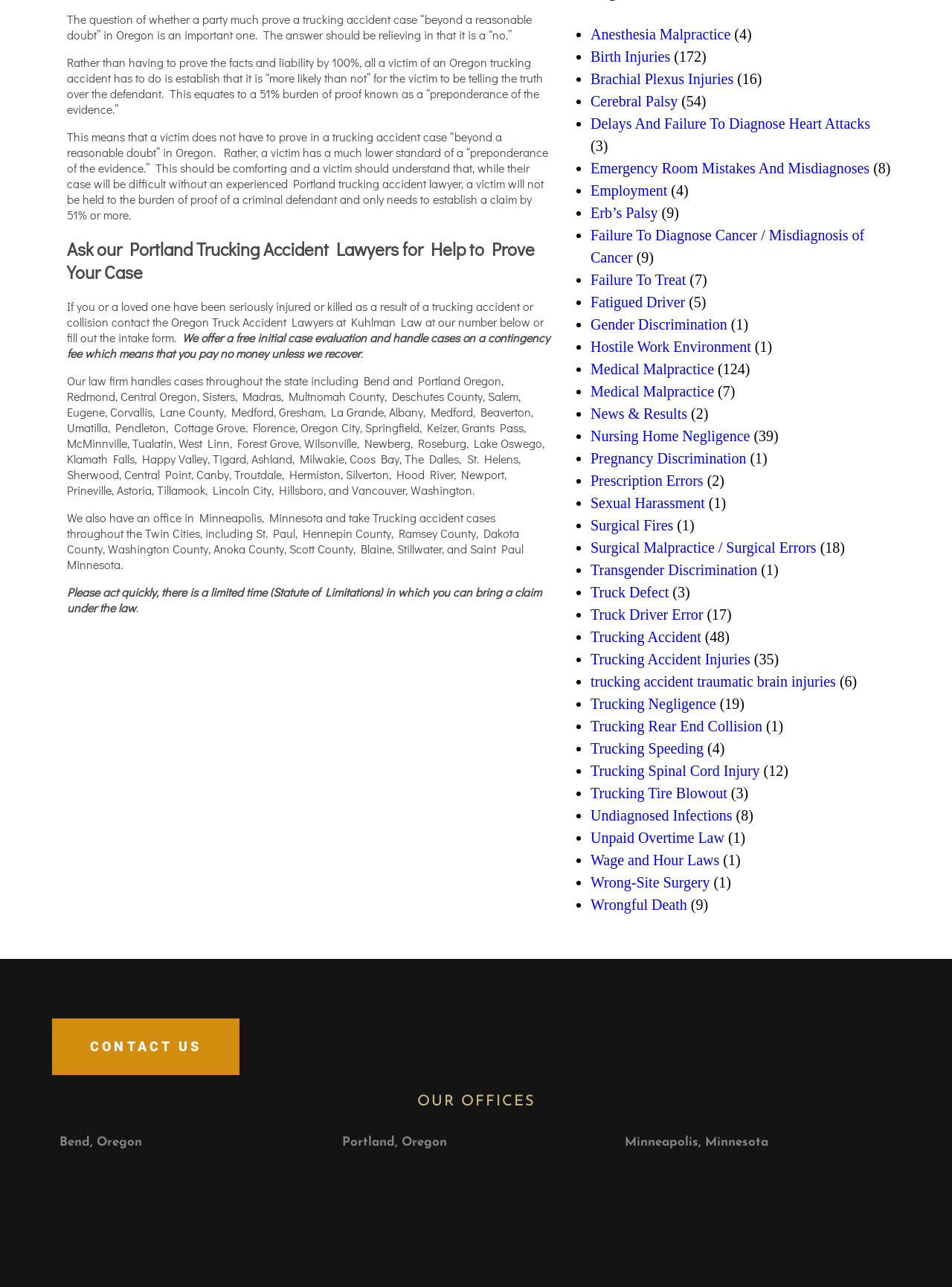Identify the bounding box coordinates of the region I need to click to complete this instruction: "Click on 'Birth Injuries'".

[0.62, 0.038, 0.704, 0.051]